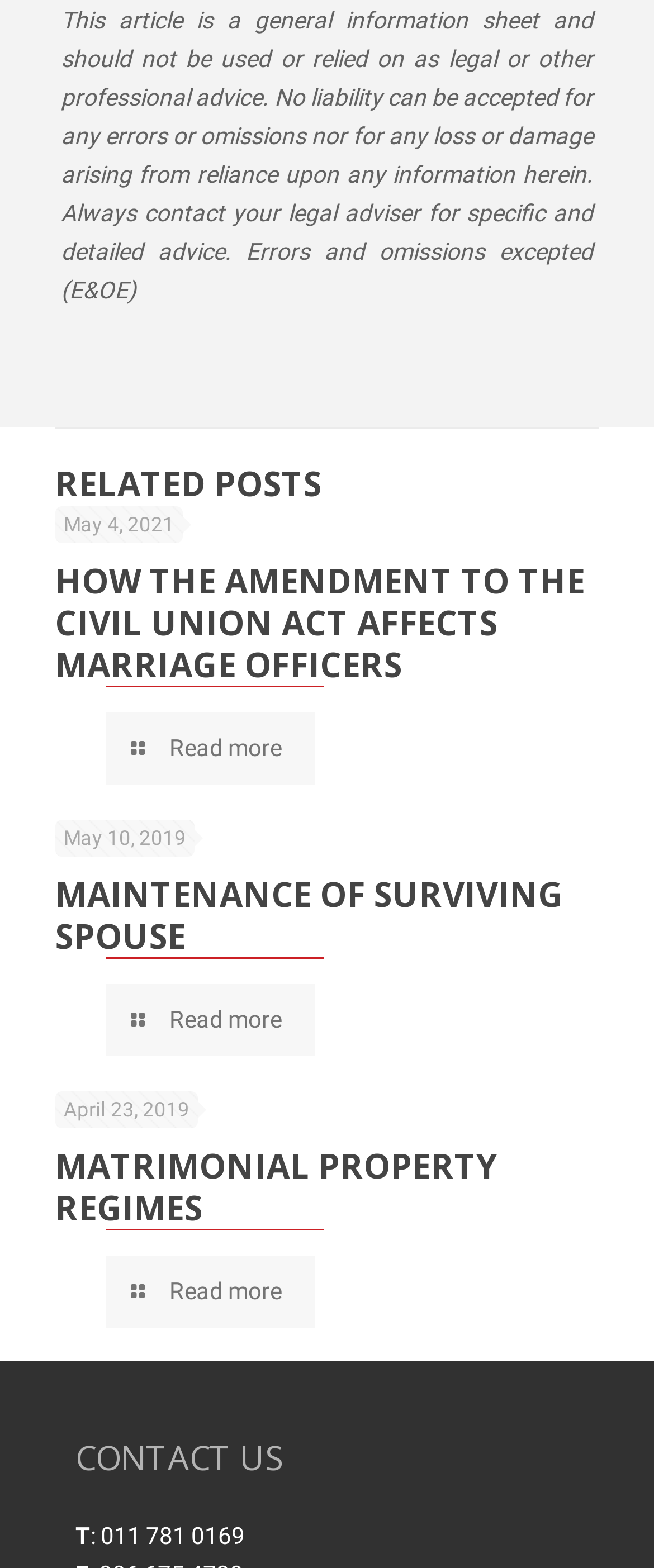From the given element description: "Matrimonial property regimes", find the bounding box for the UI element. Provide the coordinates as four float numbers between 0 and 1, in the order [left, top, right, bottom].

[0.085, 0.729, 0.762, 0.785]